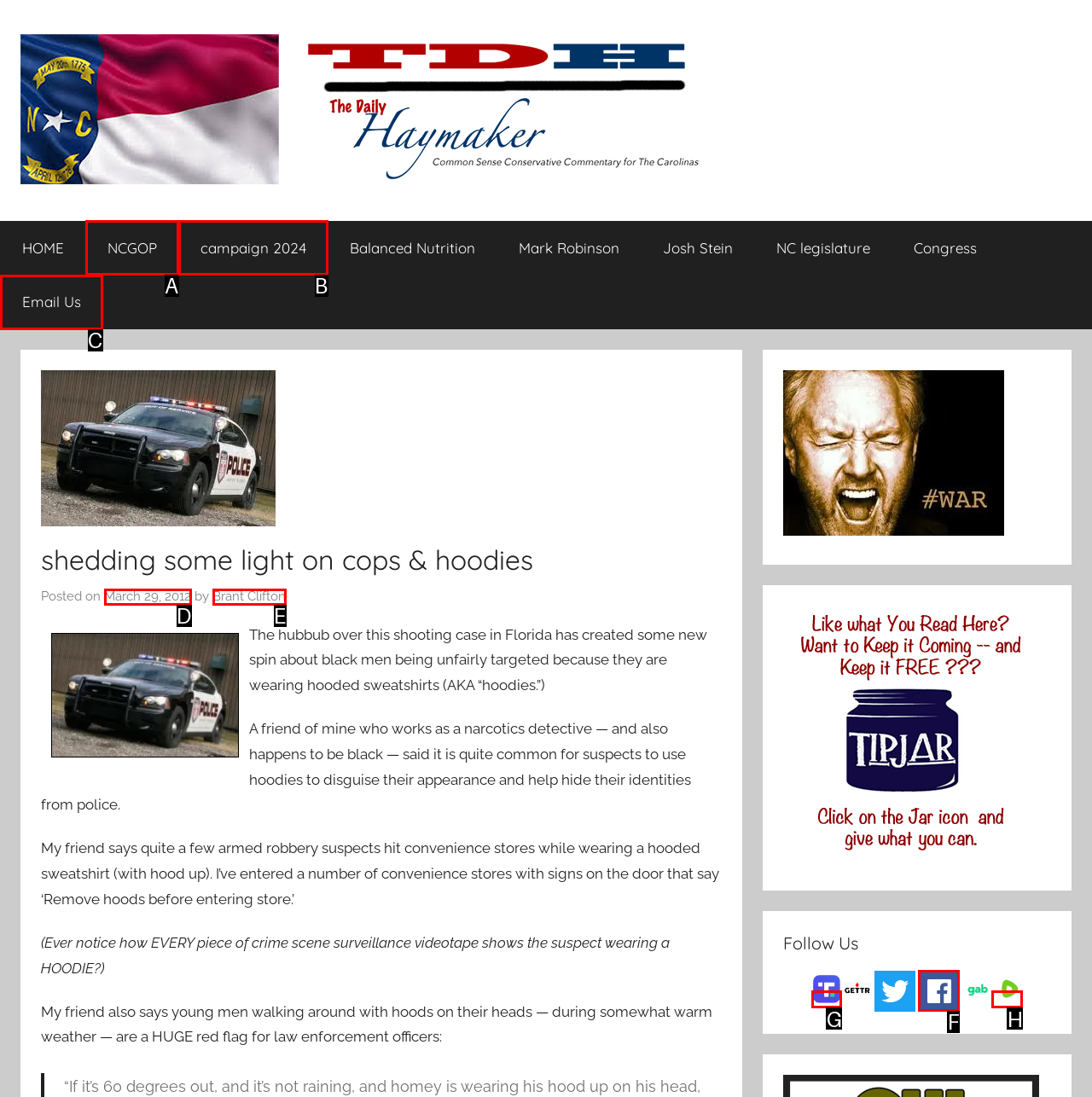Select the letter of the UI element that matches this task: Follow The Daily Haymaker on truthsocial
Provide the answer as the letter of the correct choice.

G